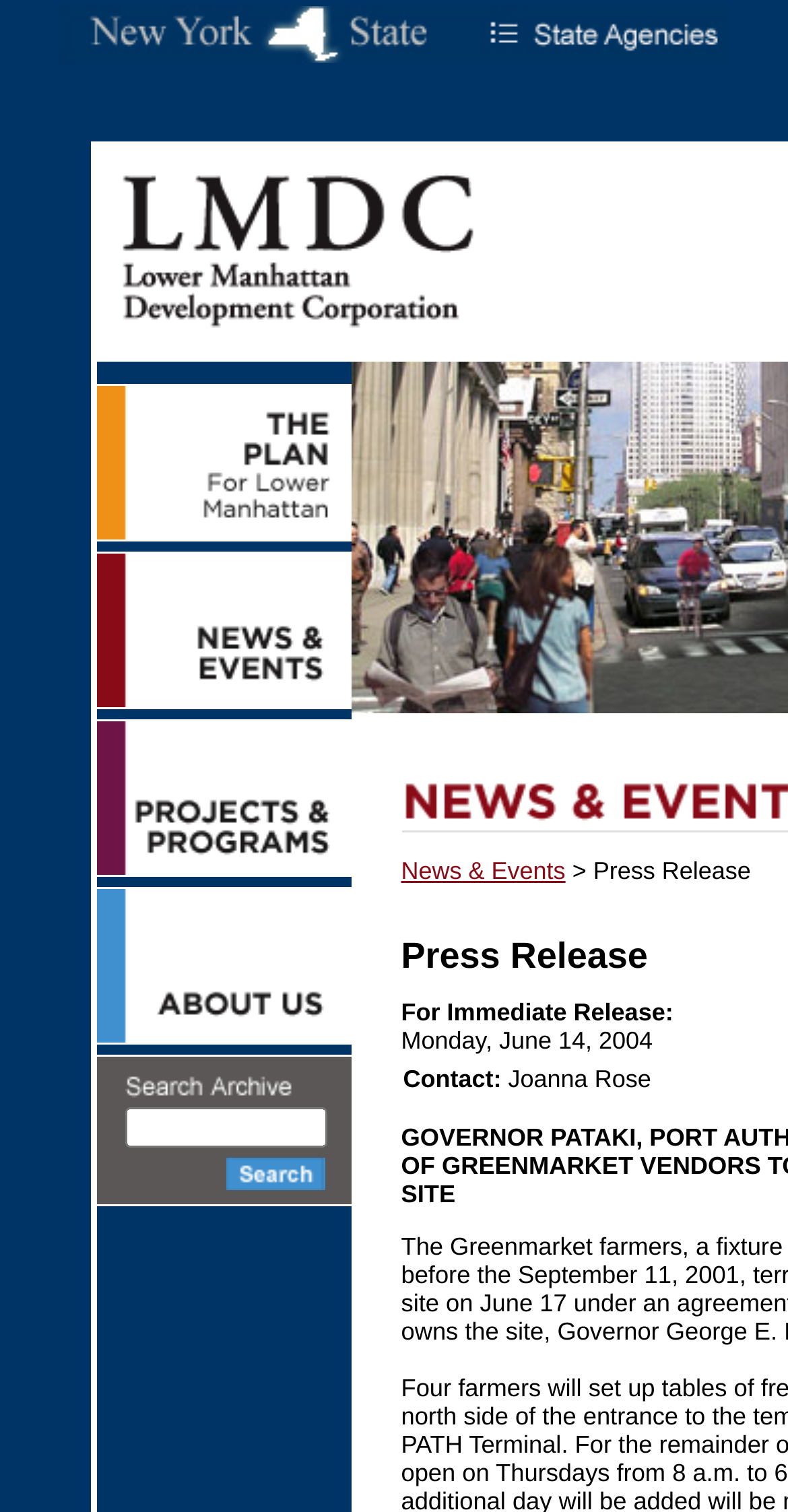How many links are there on the page?
Based on the screenshot, provide your answer in one word or phrase.

8